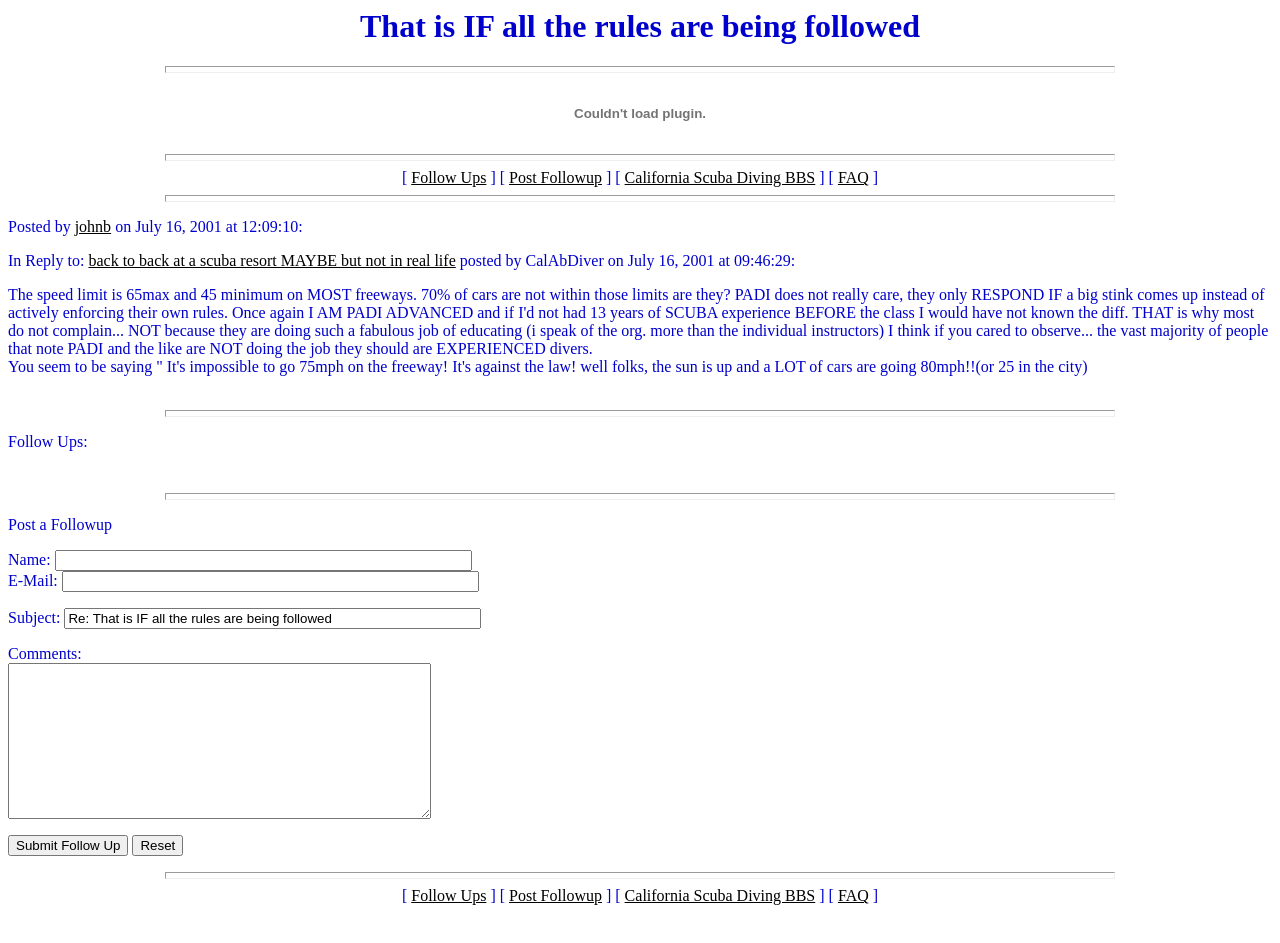Using the information shown in the image, answer the question with as much detail as possible: What is the subject of the follow-up post?

The subject of the follow-up post is 'Re: That is IF all the rules are being followed' as indicated by the static text inside the textbox for the subject field.